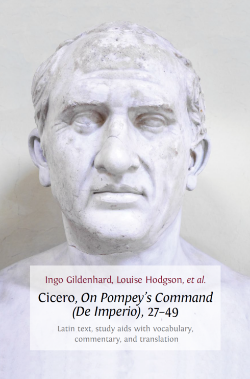What is the academic resource about? Refer to the image and provide a one-word or short phrase answer.

Cicero's contributions to Roman rhetoric and political thought